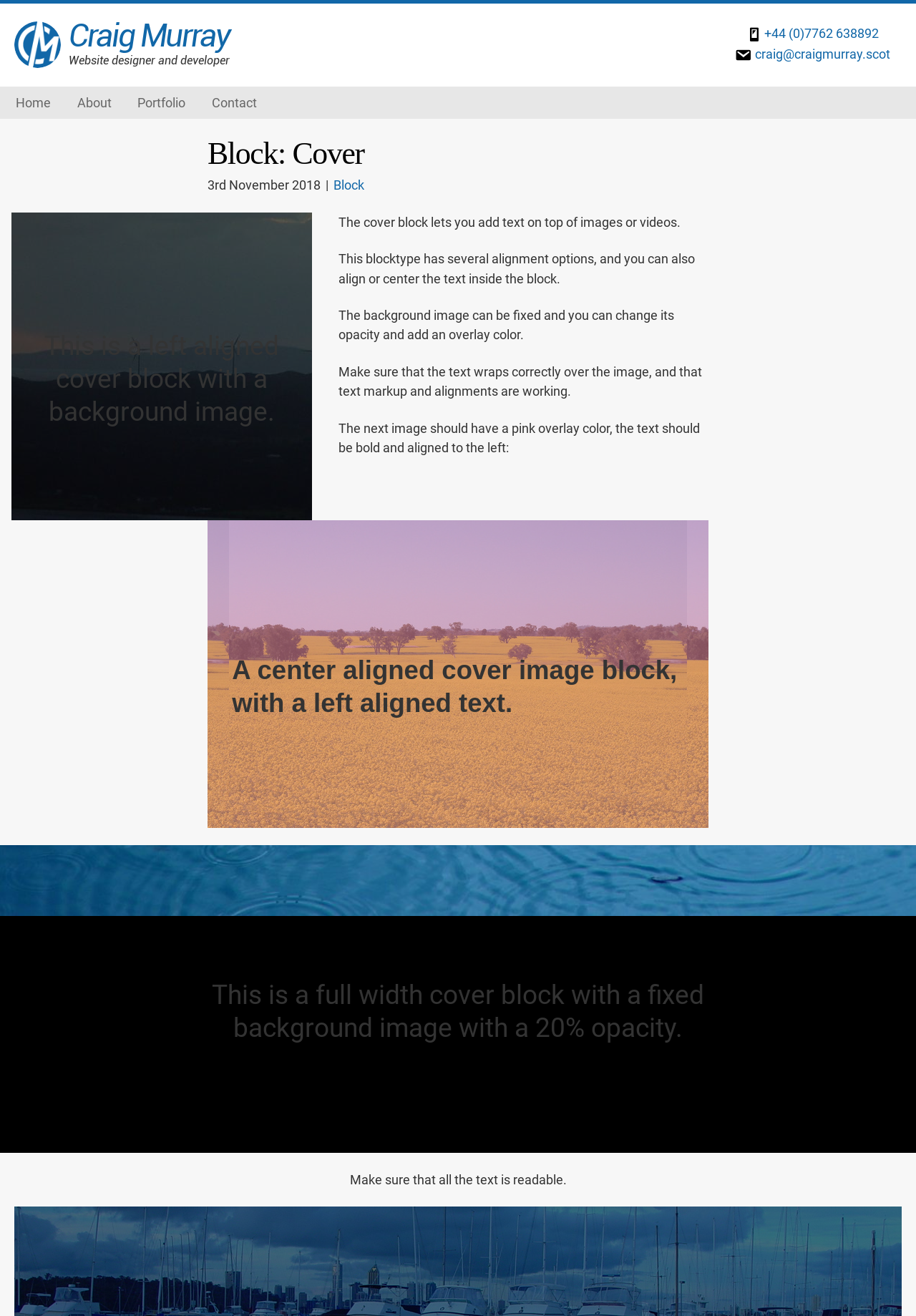Provide a one-word or short-phrase response to the question:
How many alignment options are mentioned for the cover block?

Several